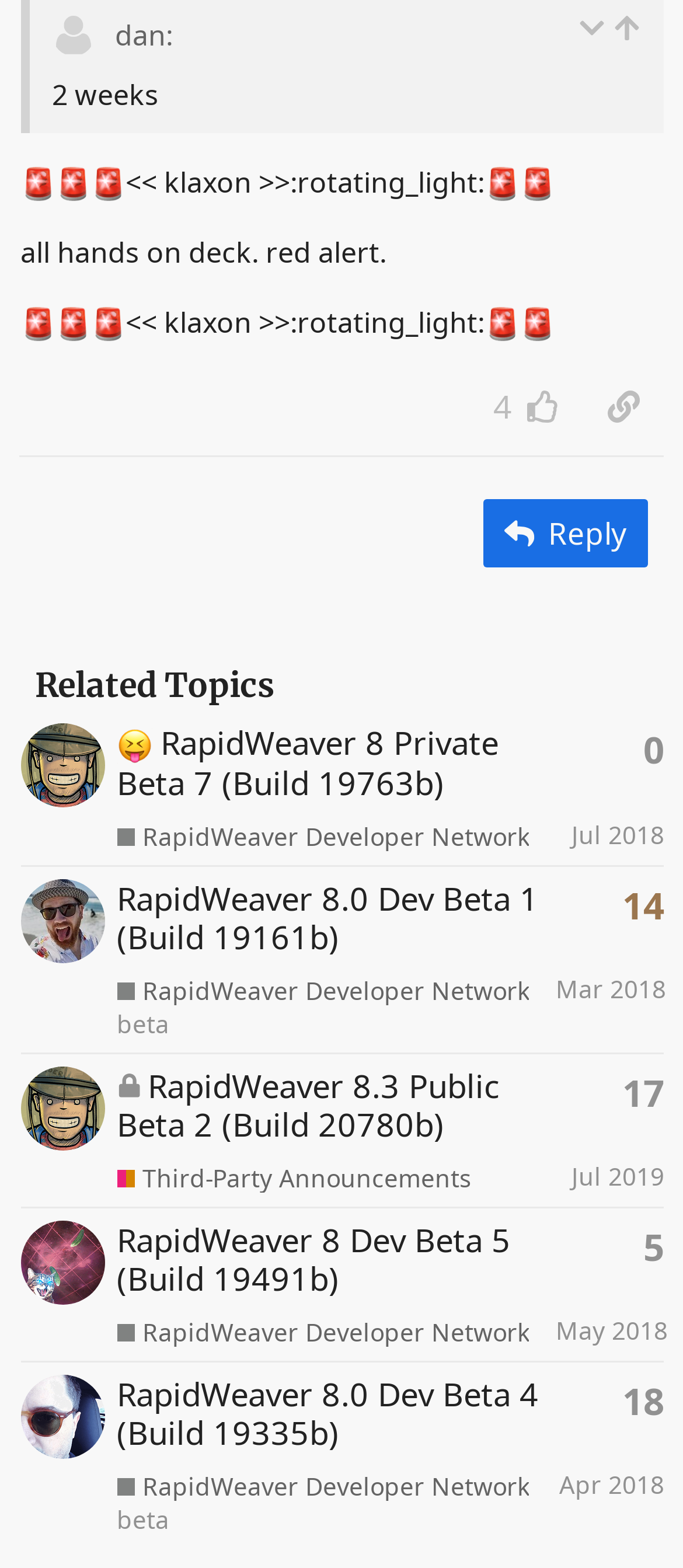Mark the bounding box of the element that matches the following description: "0".

[0.942, 0.465, 0.973, 0.489]